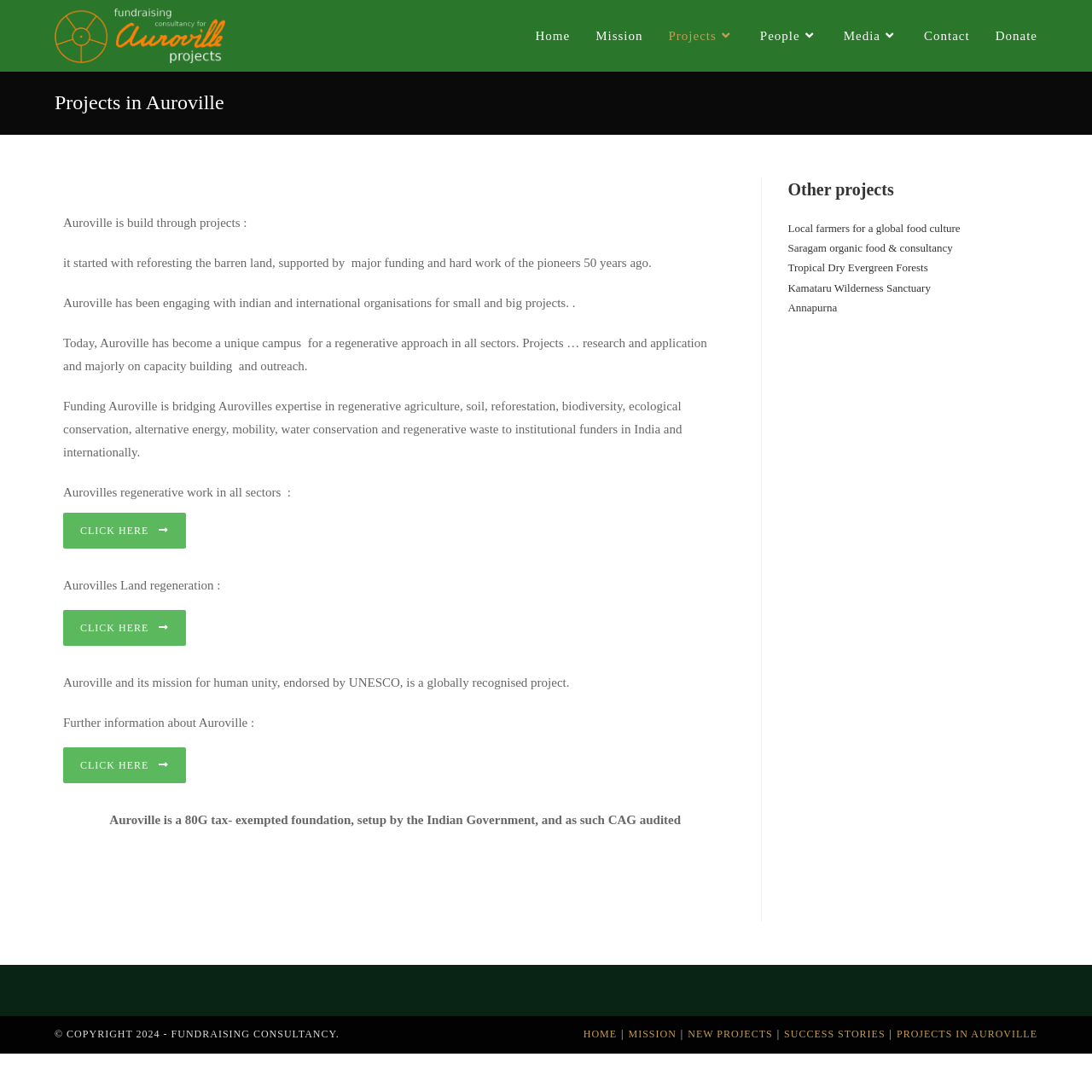Find the bounding box coordinates of the element you need to click on to perform this action: 'Click on the 'Home' link'. The coordinates should be represented by four float values between 0 and 1, in the format [left, top, right, bottom].

[0.479, 0.0, 0.534, 0.066]